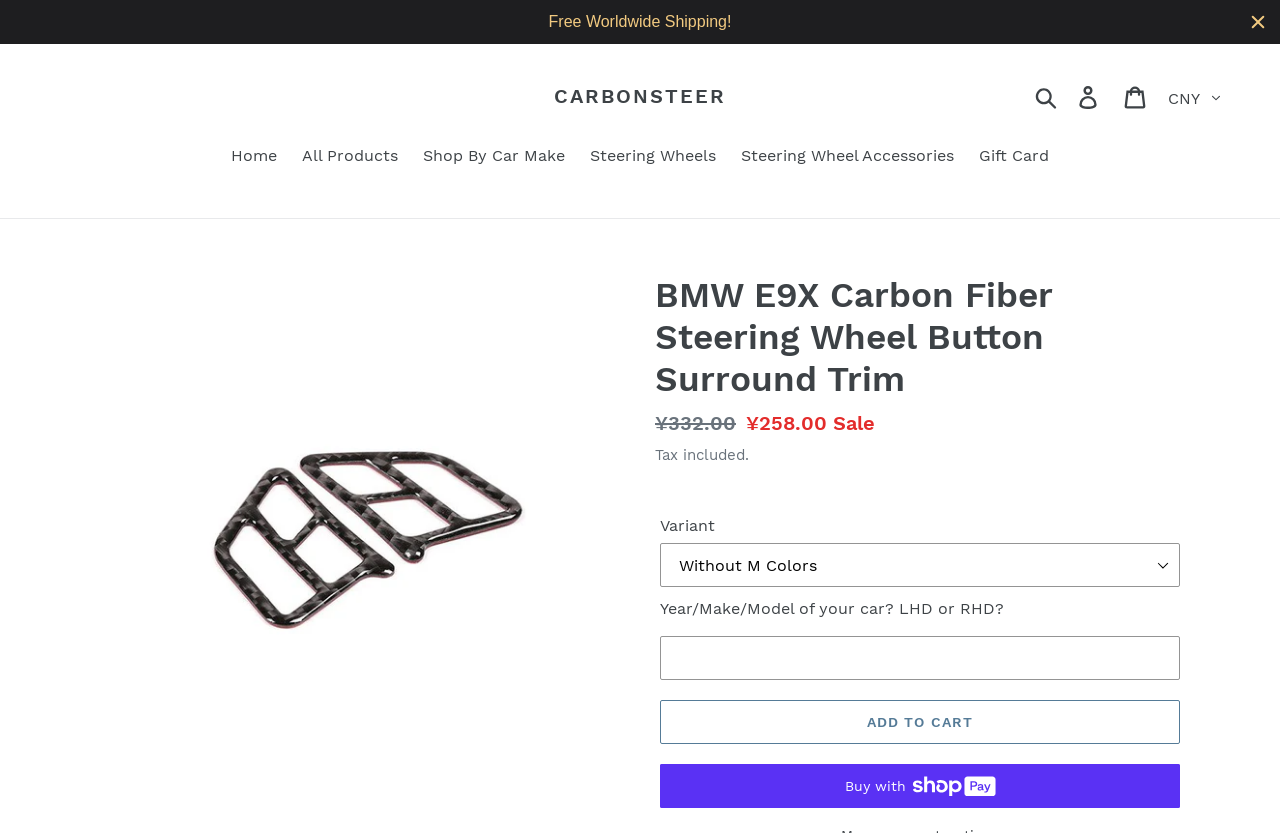Determine the bounding box for the HTML element described here: "aria-label="Close"". The coordinates should be given as [left, top, right, bottom] with each number being a float between 0 and 1.

[0.973, 0.012, 0.992, 0.041]